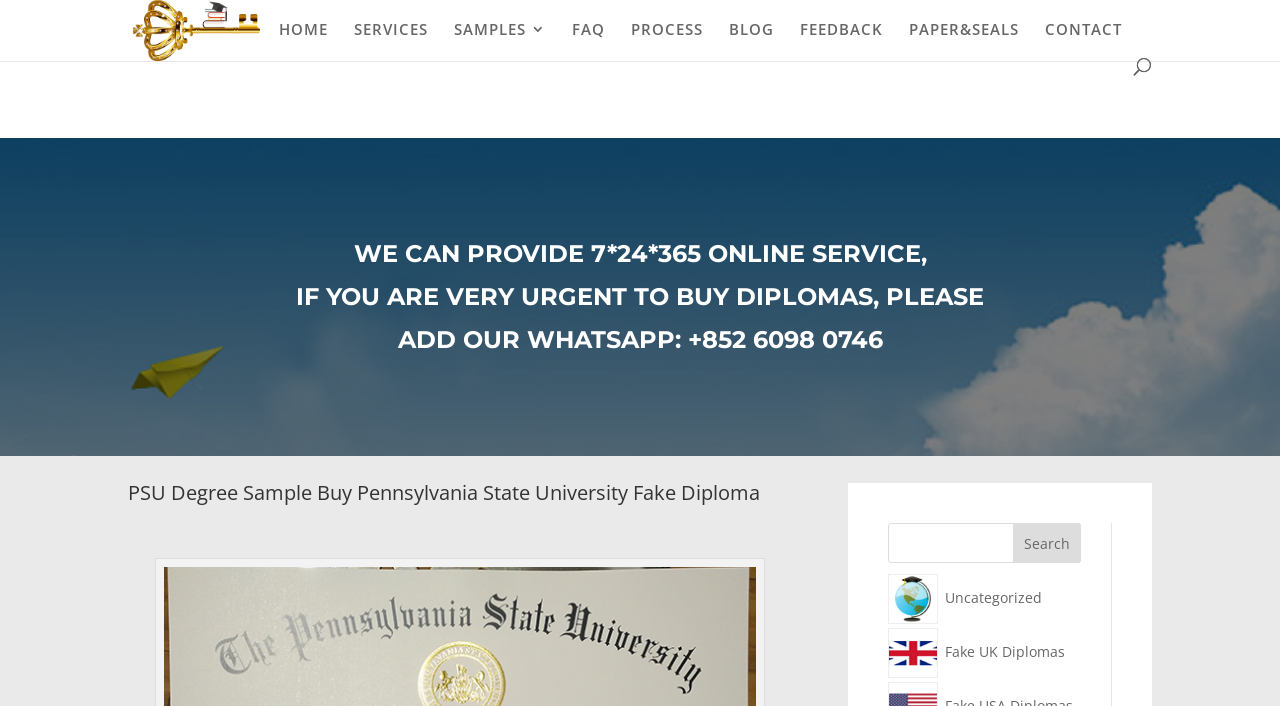Identify the first-level heading on the webpage and generate its text content.

PSU Degree Sample Buy Pennsylvania State University Fake Diploma